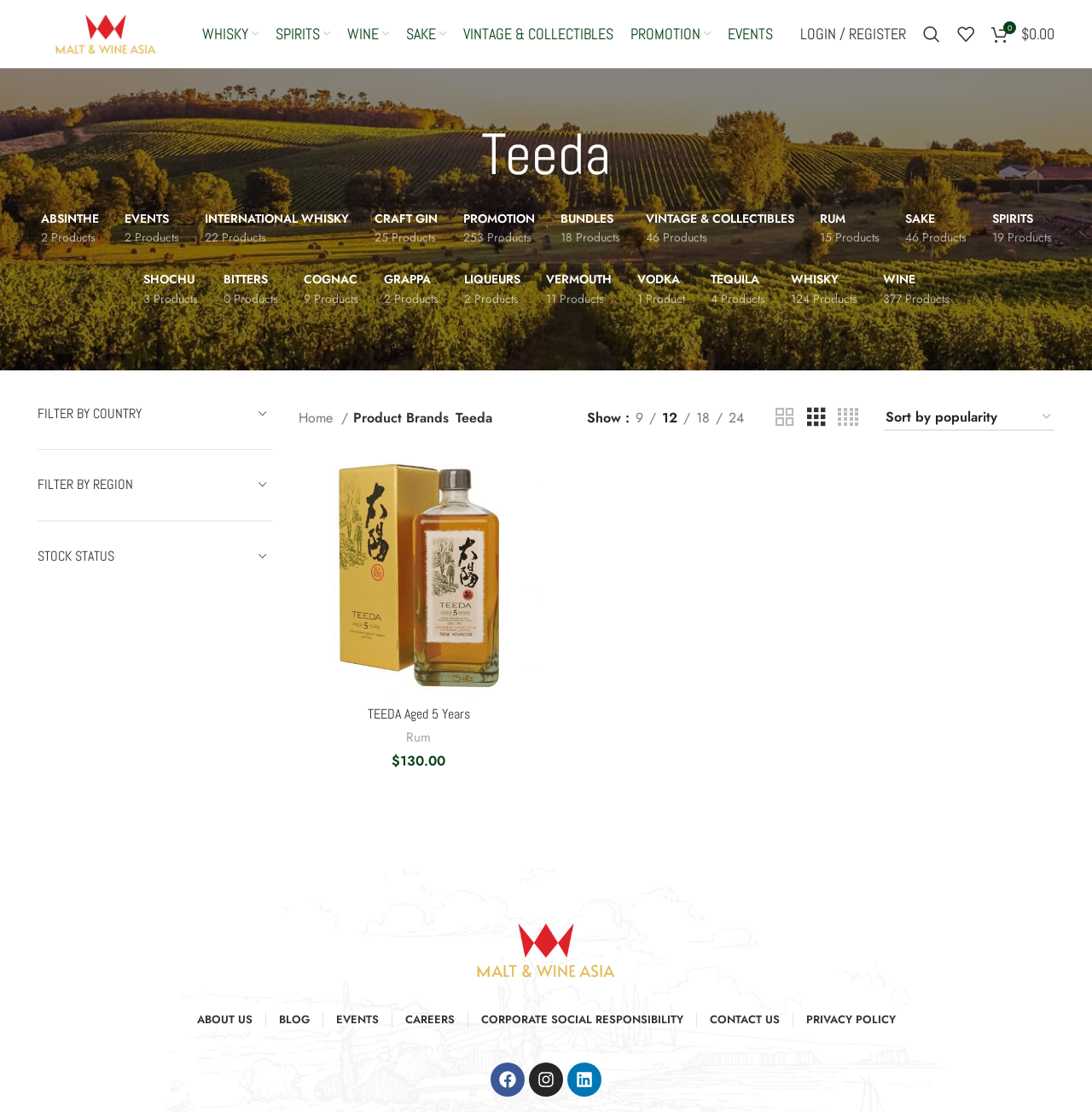Identify the bounding box coordinates of the area that should be clicked in order to complete the given instruction: "Click on WHISKY". The bounding box coordinates should be four float numbers between 0 and 1, i.e., [left, top, right, bottom].

[0.185, 0.015, 0.236, 0.046]